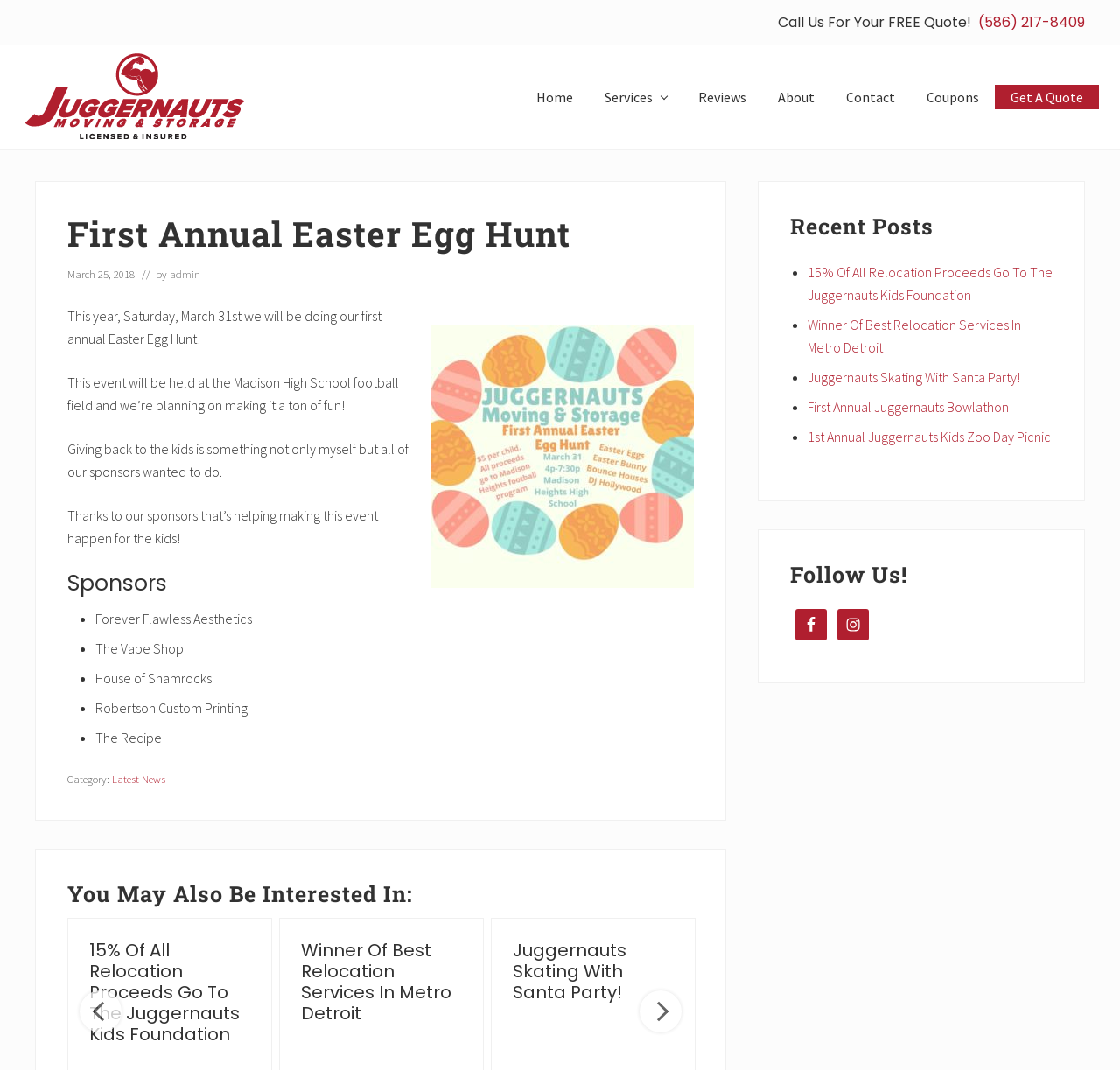Detail the webpage's structure and highlights in your description.

The webpage is about Juggernauts Moving & Storage, a Michigan moving company. At the top, there are several links to skip to different sections of the page, including the right header navigation, content, primary sidebar, and footer. Below these links, there is a complementary section with a heading "Before Header" and a call-to-action link to get a free quote.

The main content area is divided into two sections. On the left, there is a navigation menu with links to different pages, including Home, Services, Reviews, About, Contact, Coupons, and Get A Quote. On the right, there is an article section with a heading "First Annual Easter Egg Hunt" and a time stamp "March 25, 2018". Below the heading, there is an image related to the Easter Egg Hunt event.

The article section is further divided into several paragraphs. The first paragraph describes the event, which will be held at the Madison High School football field. The second paragraph mentions that the event is planned to be a fun experience for kids. The third paragraph expresses gratitude to the sponsors who are helping to make the event happen.

Below the paragraphs, there is a section listing the sponsors, including Forever Flawless Aesthetics, The Vape Shop, House of Shamrocks, Robertson Custom Printing, and The Recipe. Each sponsor is listed with a bullet point.

At the bottom of the article section, there is a heading "You May Also Be Interested In:" followed by three buttons with links to other articles. There are also two buttons to navigate to the previous and next pages.

On the right side of the page, there is a primary sidebar section with a heading "Recent Posts" and a list of links to recent articles, including "15% Of All Relocation Proceeds Go To The Juggernauts Kids Foundation", "Winner Of Best Relocation Services In Metro Detroit", "Juggernauts Skating With Santa Party!", and "First Annual Juggernauts Bowlathon". Below the list of recent posts, there is a section with links to follow the company on Facebook and Instagram, each with an accompanying image.